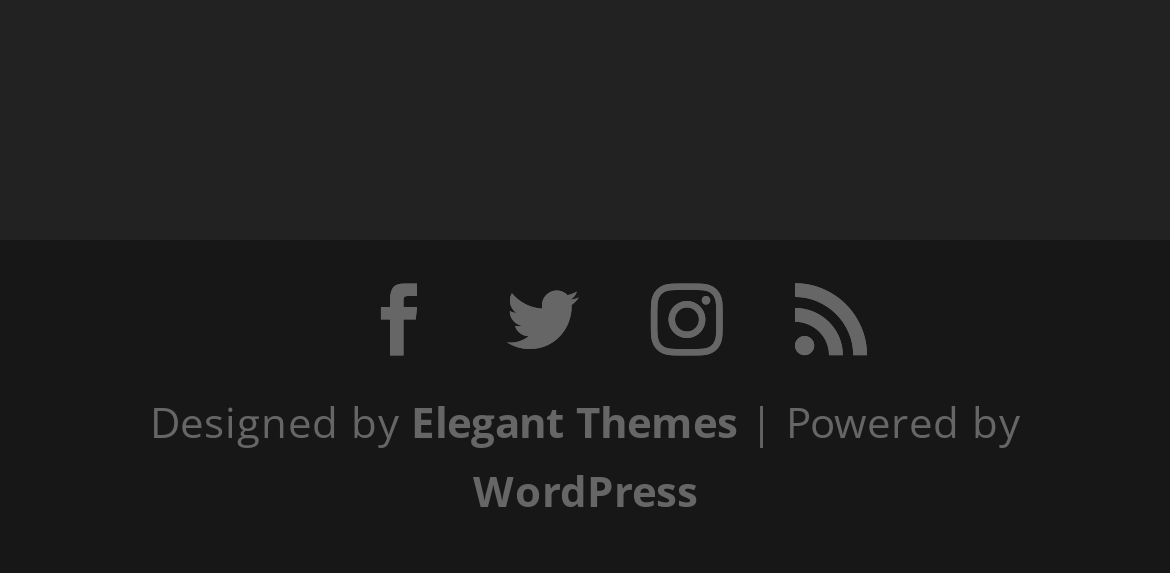Identify the bounding box coordinates for the UI element described as follows: penile enlargement. Use the format (top-left x, top-left y, bottom-right x, bottom-right y) and ensure all values are floating point numbers between 0 and 1.

[0.1, 0.098, 0.438, 0.198]